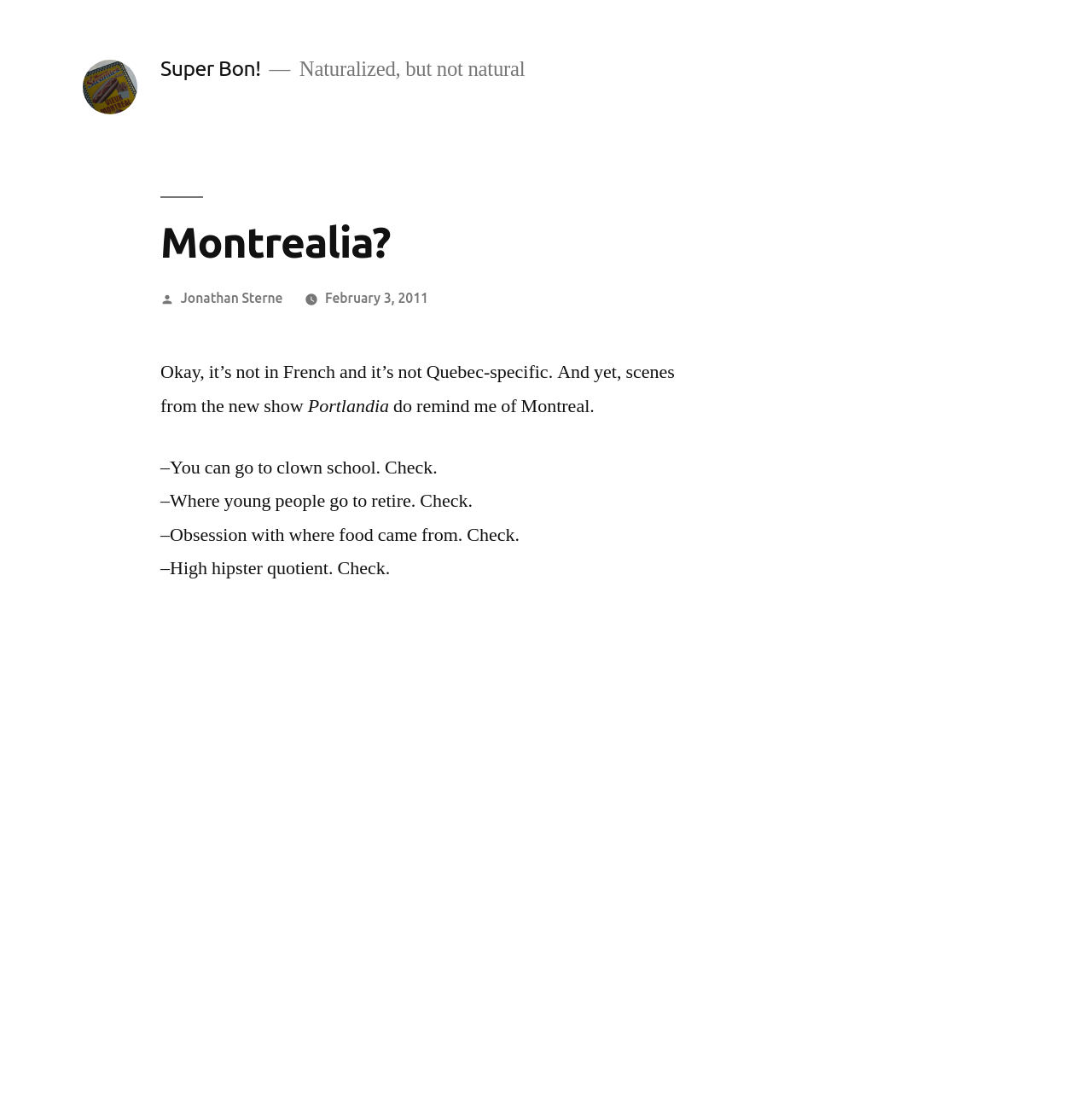Who is the author of the post?
Please ensure your answer to the question is detailed and covers all necessary aspects.

The question is asking about the author of the post. From the webpage, we can see that the text 'Posted by Jonathan Sterne' is present, which indicates that Jonathan Sterne is the author of the post.